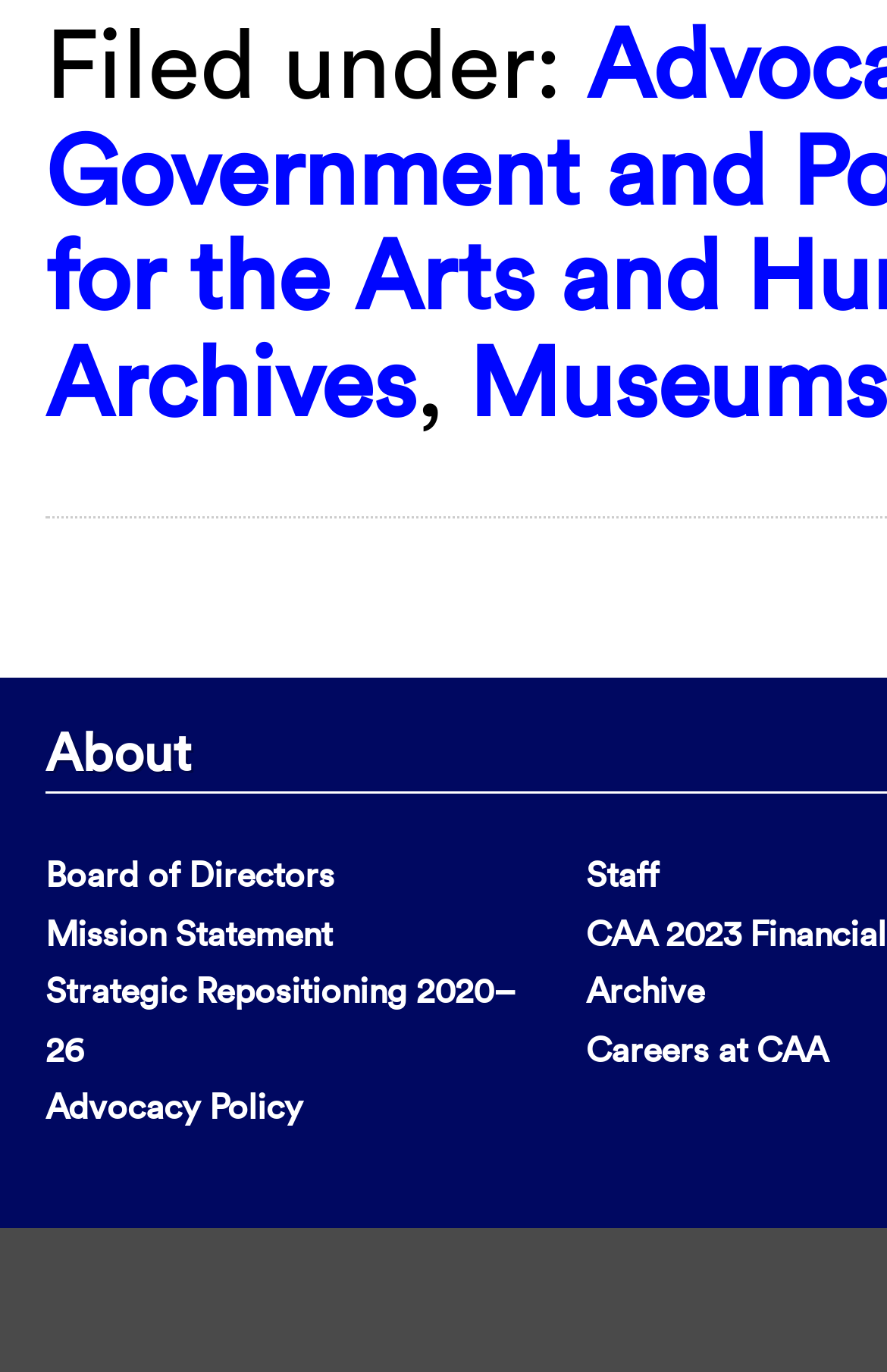Please provide the bounding box coordinates for the element that needs to be clicked to perform the following instruction: "access board of directors". The coordinates should be given as four float numbers between 0 and 1, i.e., [left, top, right, bottom].

[0.051, 0.622, 0.377, 0.653]